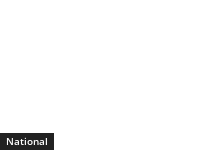Utilize the information from the image to answer the question in detail:
What is the purpose of the graphic's design?

The graphic's simple yet bold design is meant to draw attention and convey a sense of importance, inviting readers to engage with the content that follows, which suggests that the purpose of the design is to grab the reader's attention.